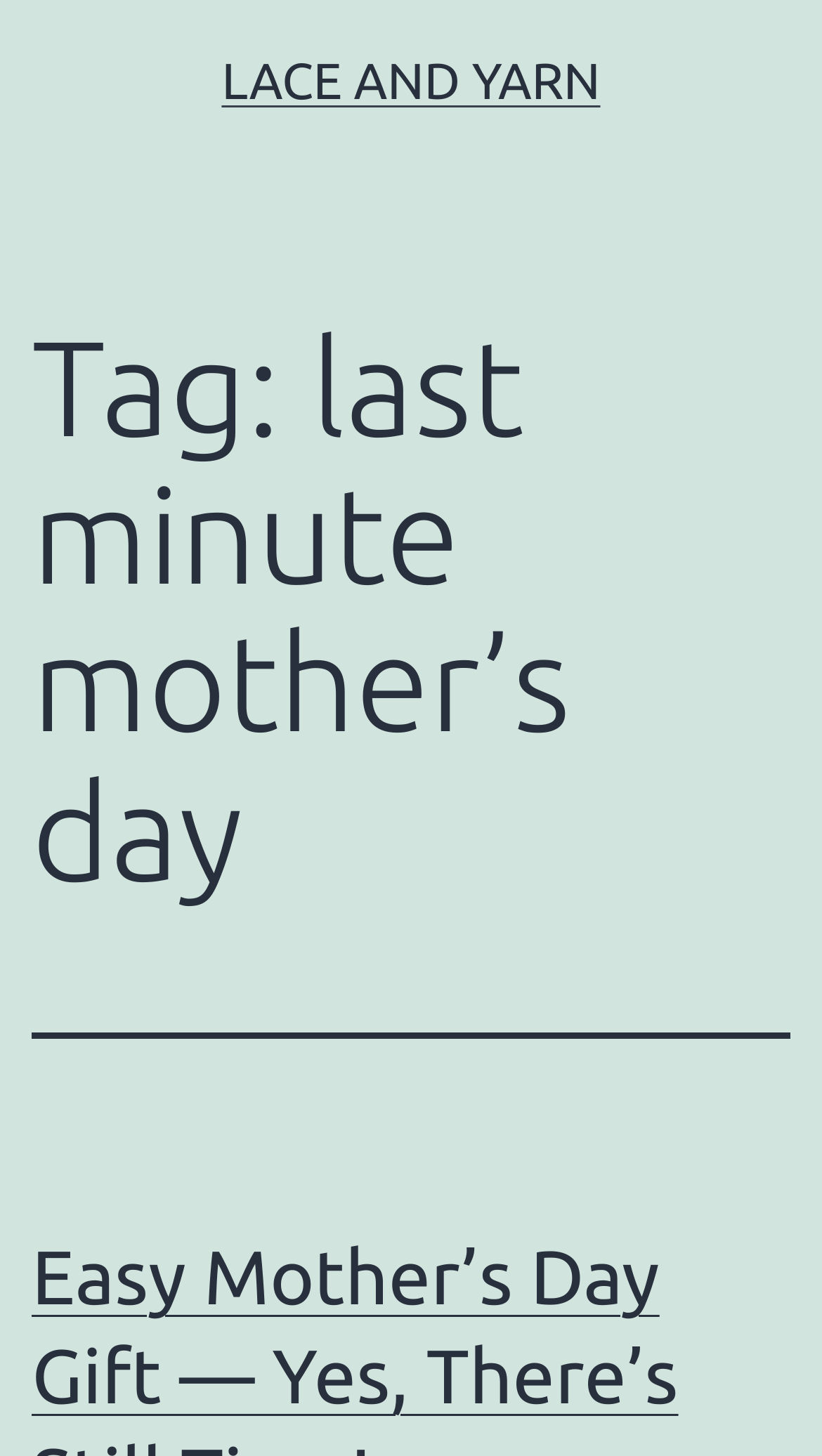Based on the element description, predict the bounding box coordinates (top-left x, top-left y, bottom-right x, bottom-right y) for the UI element in the screenshot: Lace and Yarn

[0.27, 0.035, 0.73, 0.075]